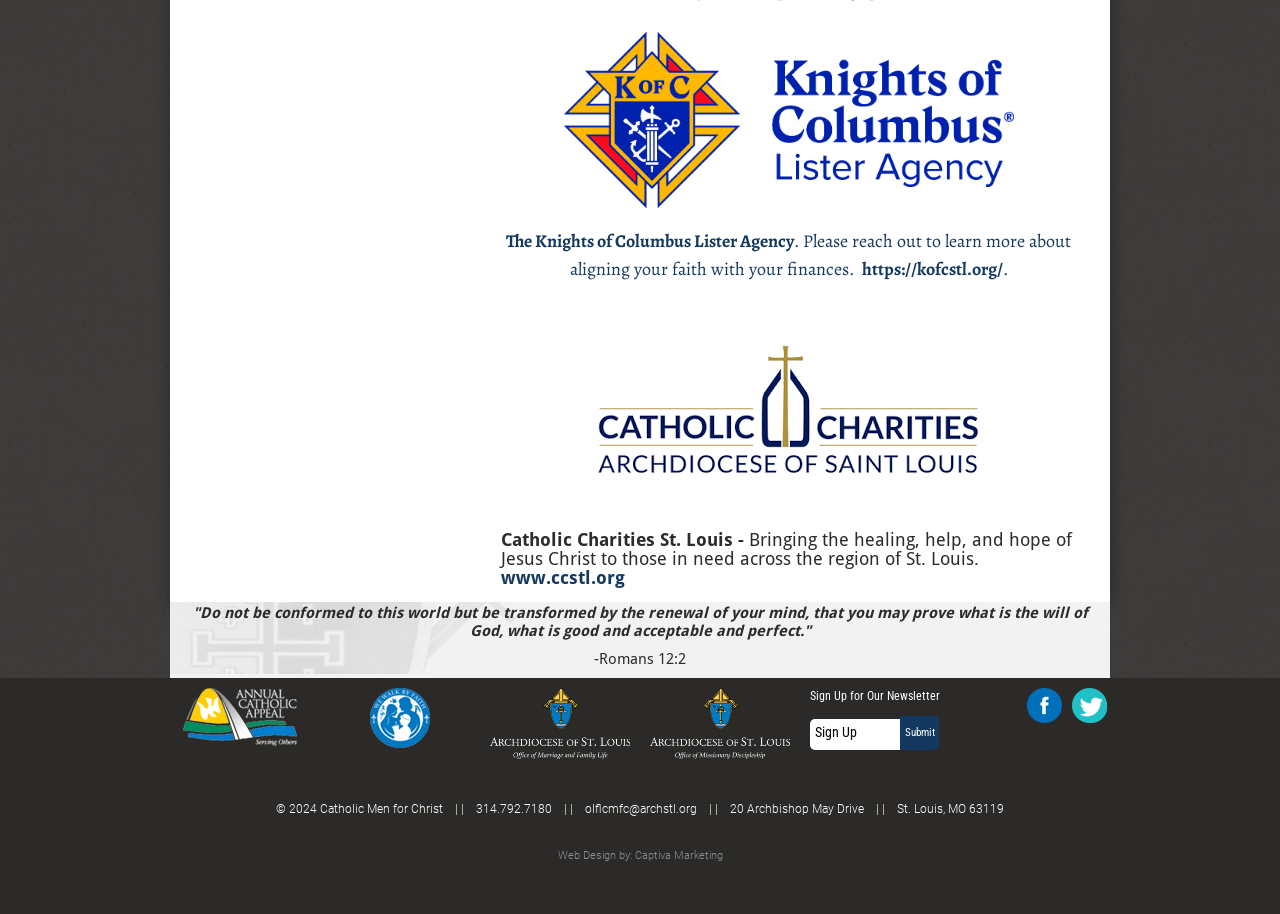Identify the bounding box coordinates of the region that should be clicked to execute the following instruction: "Click the link to learn more about aligning your faith with your finances".

[0.395, 0.251, 0.62, 0.277]